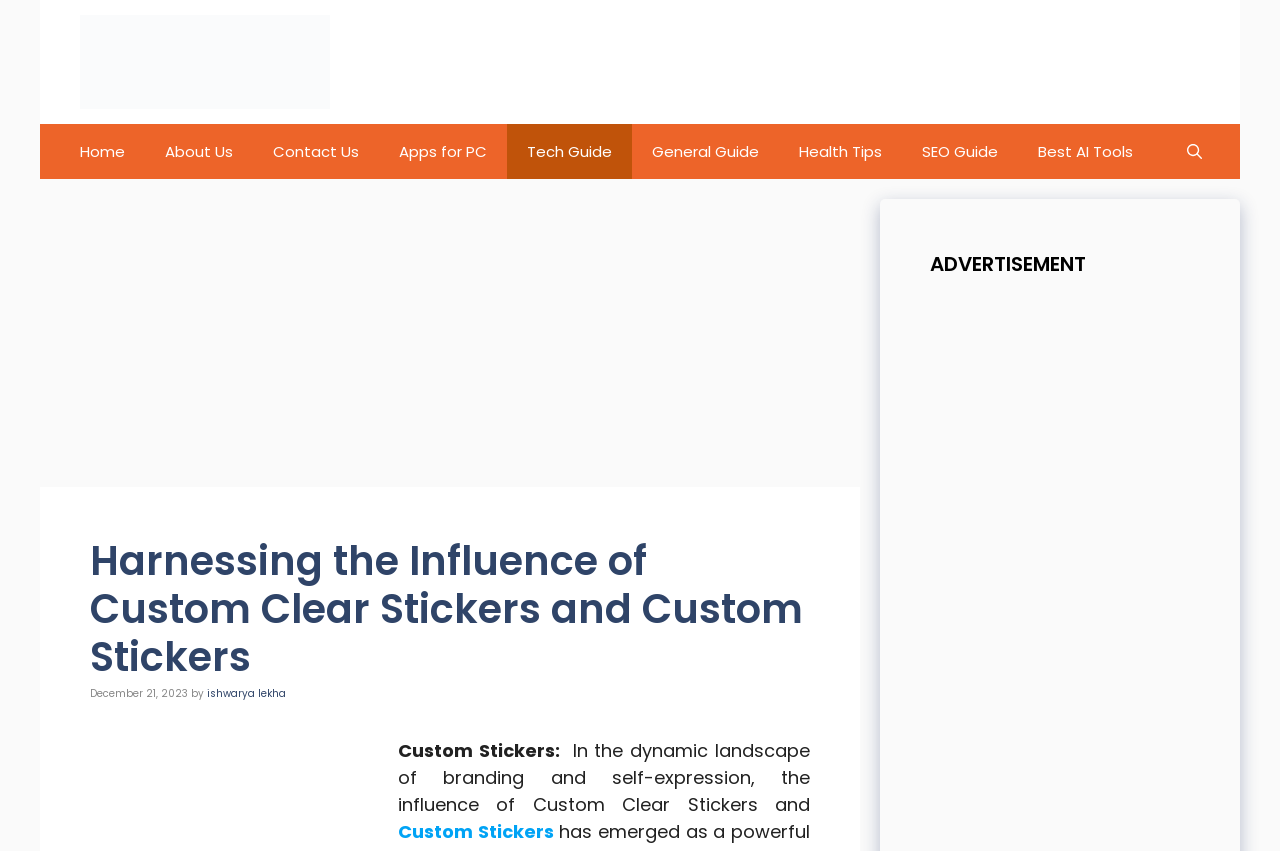Please locate the bounding box coordinates of the element that should be clicked to achieve the given instruction: "Visit the author's page 'ishwarya lekha'".

[0.162, 0.806, 0.223, 0.824]